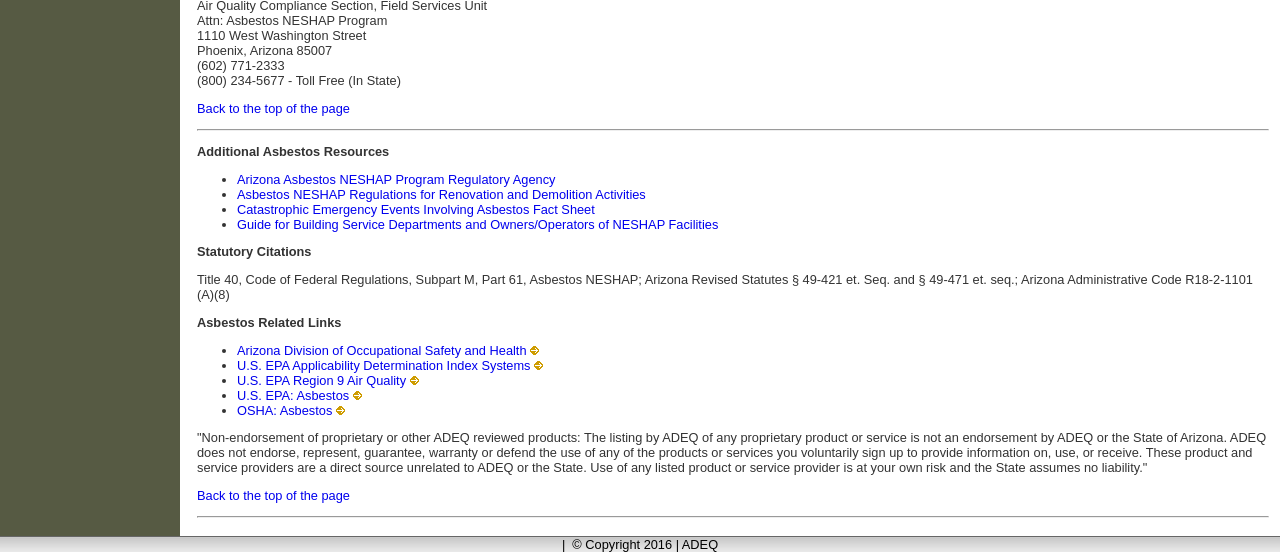What is the address of the Asbestos NESHAP Program? Analyze the screenshot and reply with just one word or a short phrase.

1110 West Washington Street, Phoenix, Arizona 85007